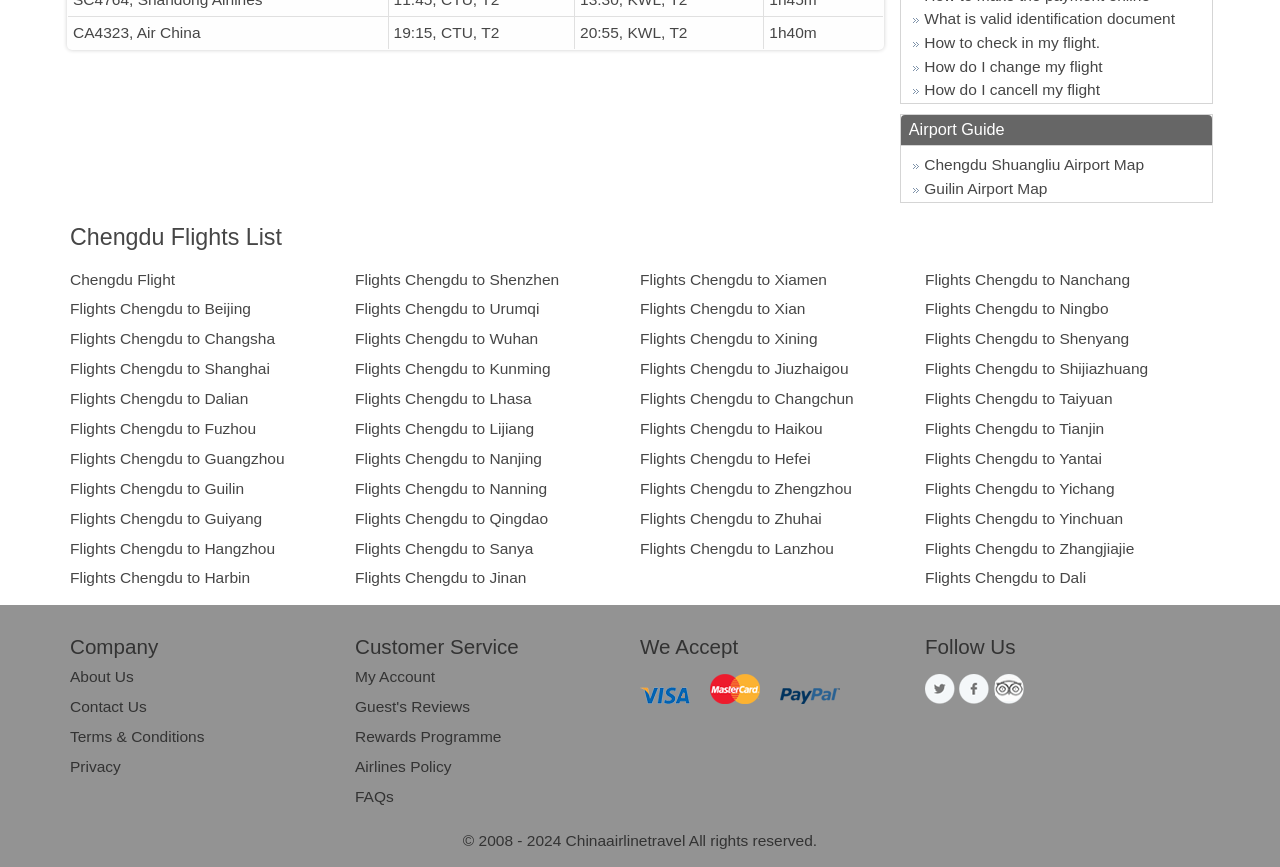Please give a short response to the question using one word or a phrase:
What payment methods are accepted?

Visa, Mastercard, Paypal